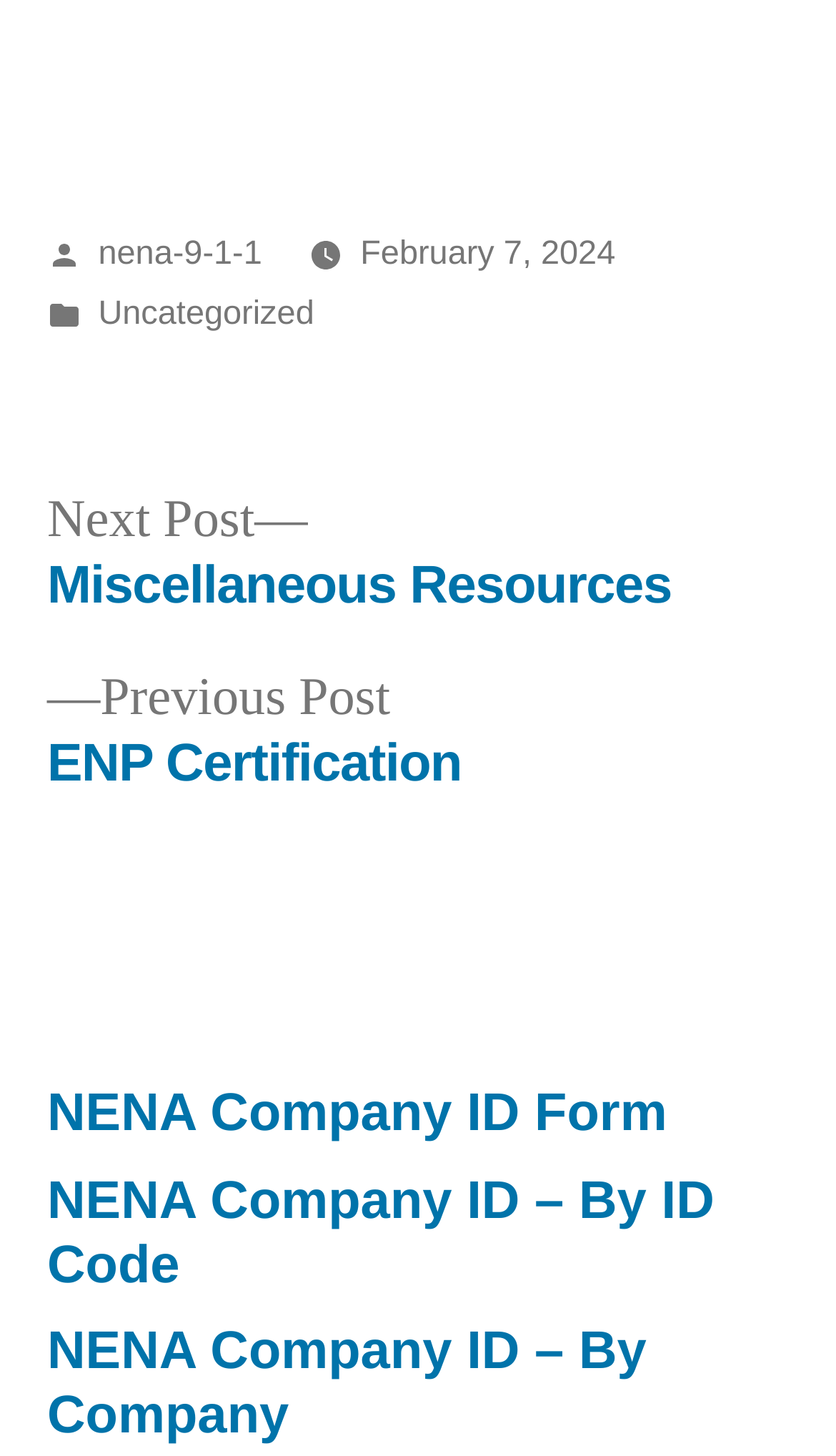Could you please study the image and provide a detailed answer to the question:
What is the author of the latest post?

I found the author of the latest post by looking at the footer section of the webpage, where it says 'Posted by' followed by a link with the author's name 'nena-9-1-1'.